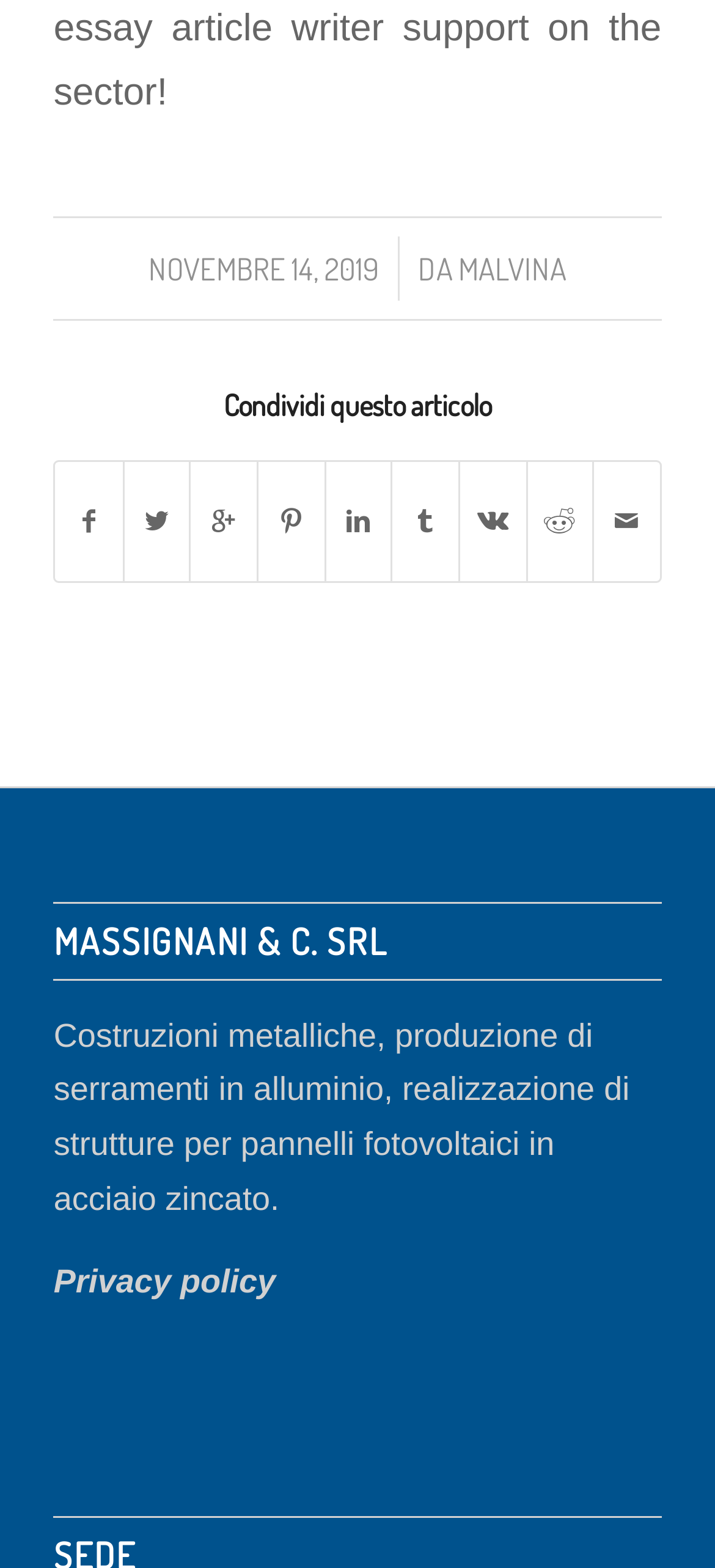Please provide a one-word or short phrase answer to the question:
What type of structures does the company produce?

structures for pannelli fotovoltaici